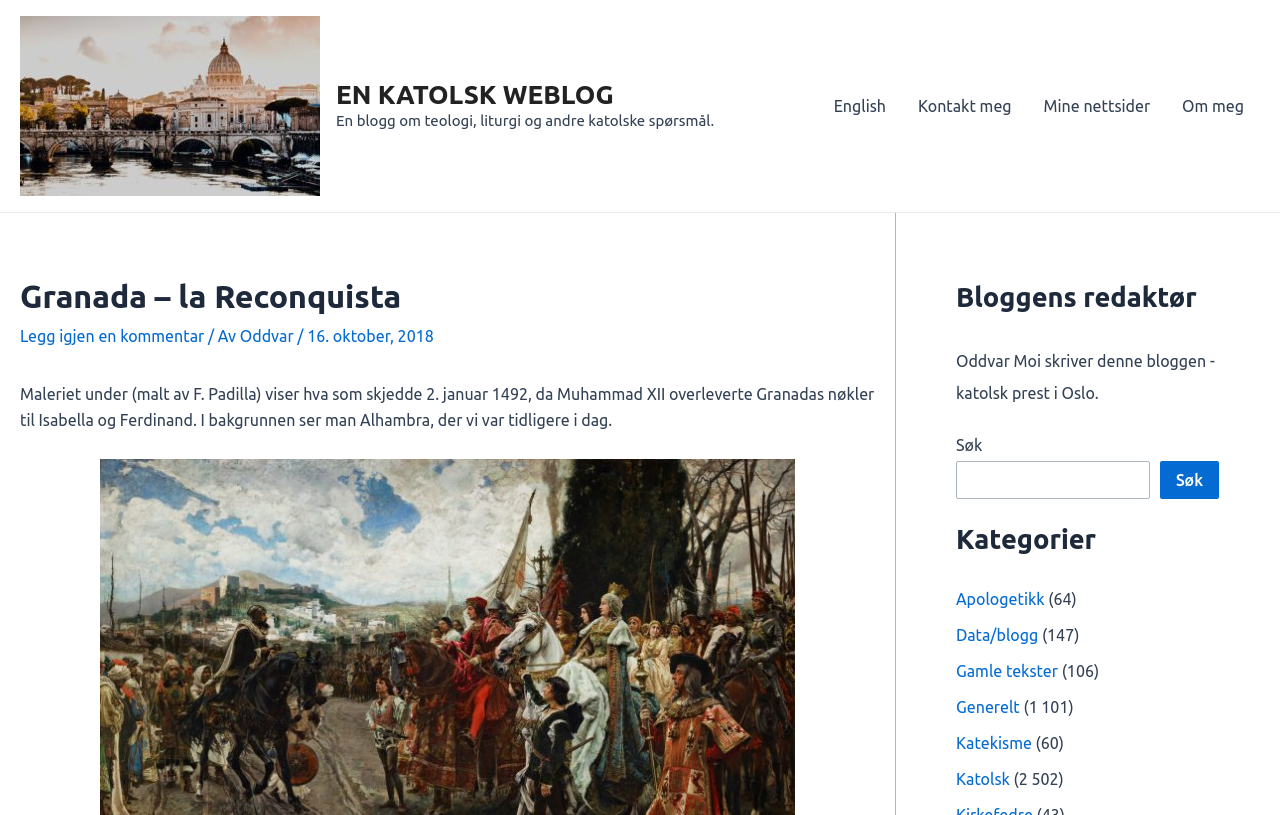Please provide the bounding box coordinates in the format (top-left x, top-left y, bottom-right x, bottom-right y). Remember, all values are floating point numbers between 0 and 1. What is the bounding box coordinate of the region described as: Data/blogg

[0.747, 0.769, 0.811, 0.791]